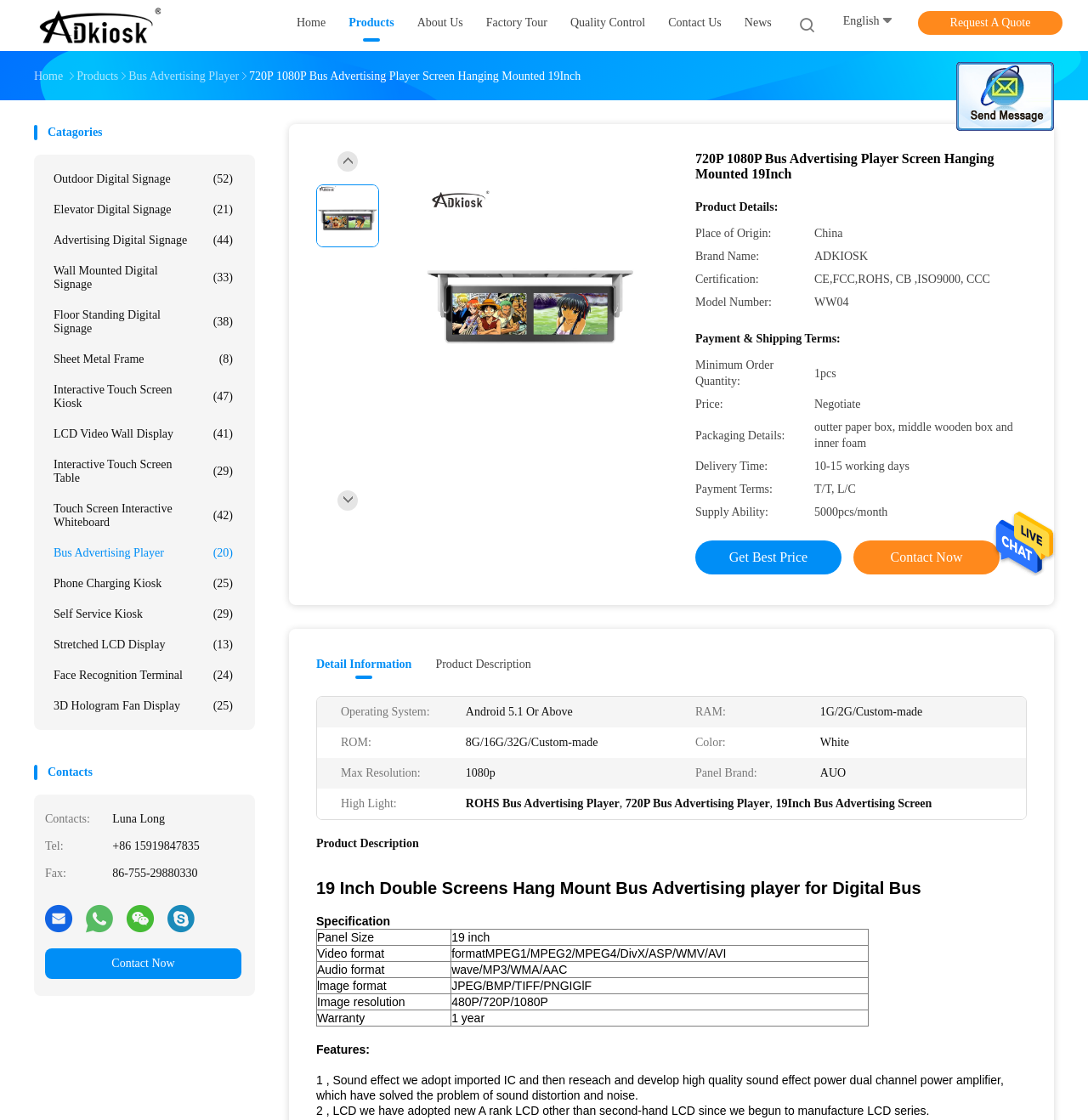Respond to the question below with a concise word or phrase:
How many social media links are there?

4